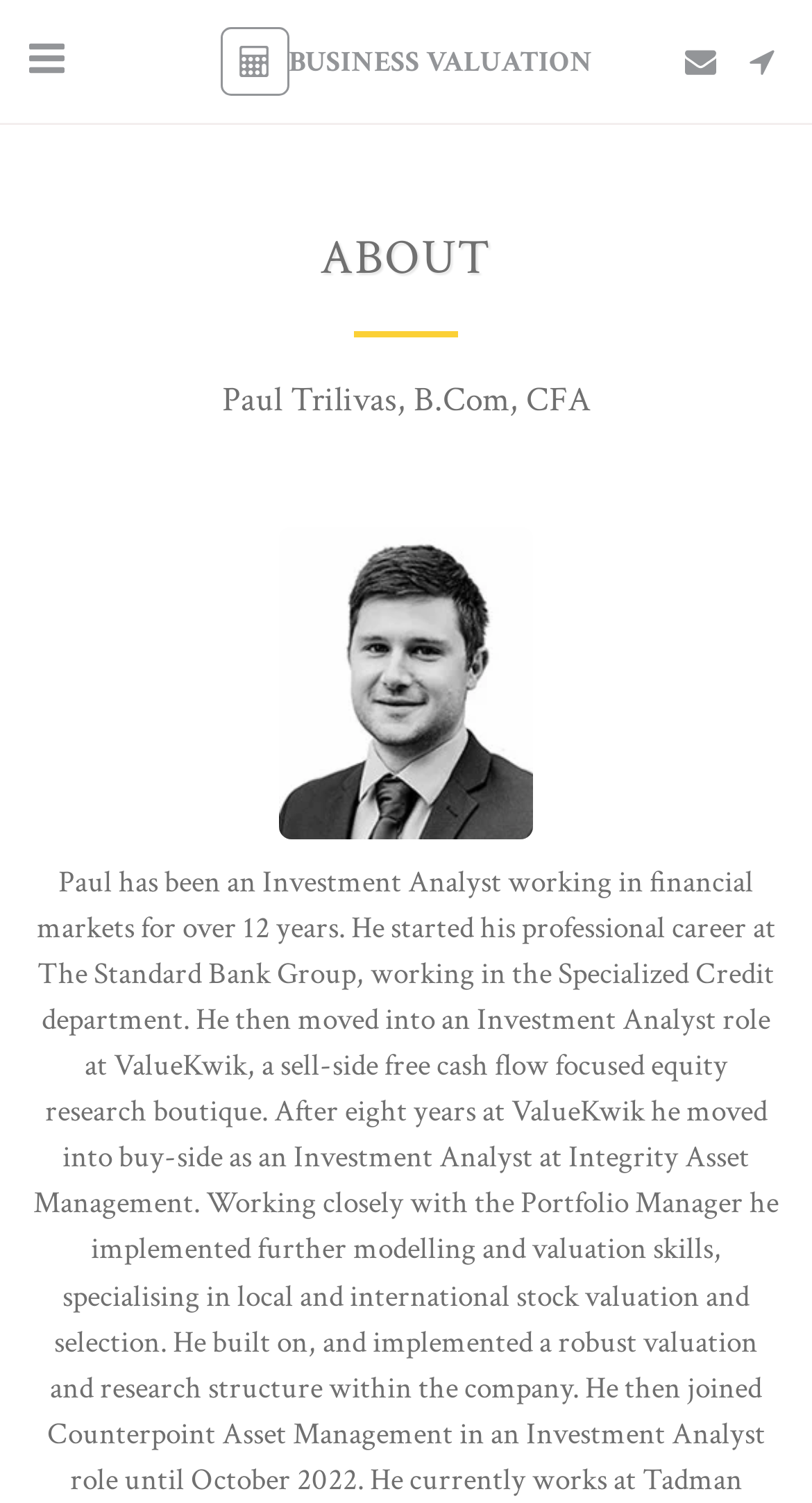What type of image is on the webpage?
Please provide a comprehensive answer based on the details in the screenshot.

The webpage contains an image with the description 'ABOUT image', but the exact type of image is not specified. However, based on the context, it is likely to be a profile picture or a related image to Paul Trilivas or business valuation.